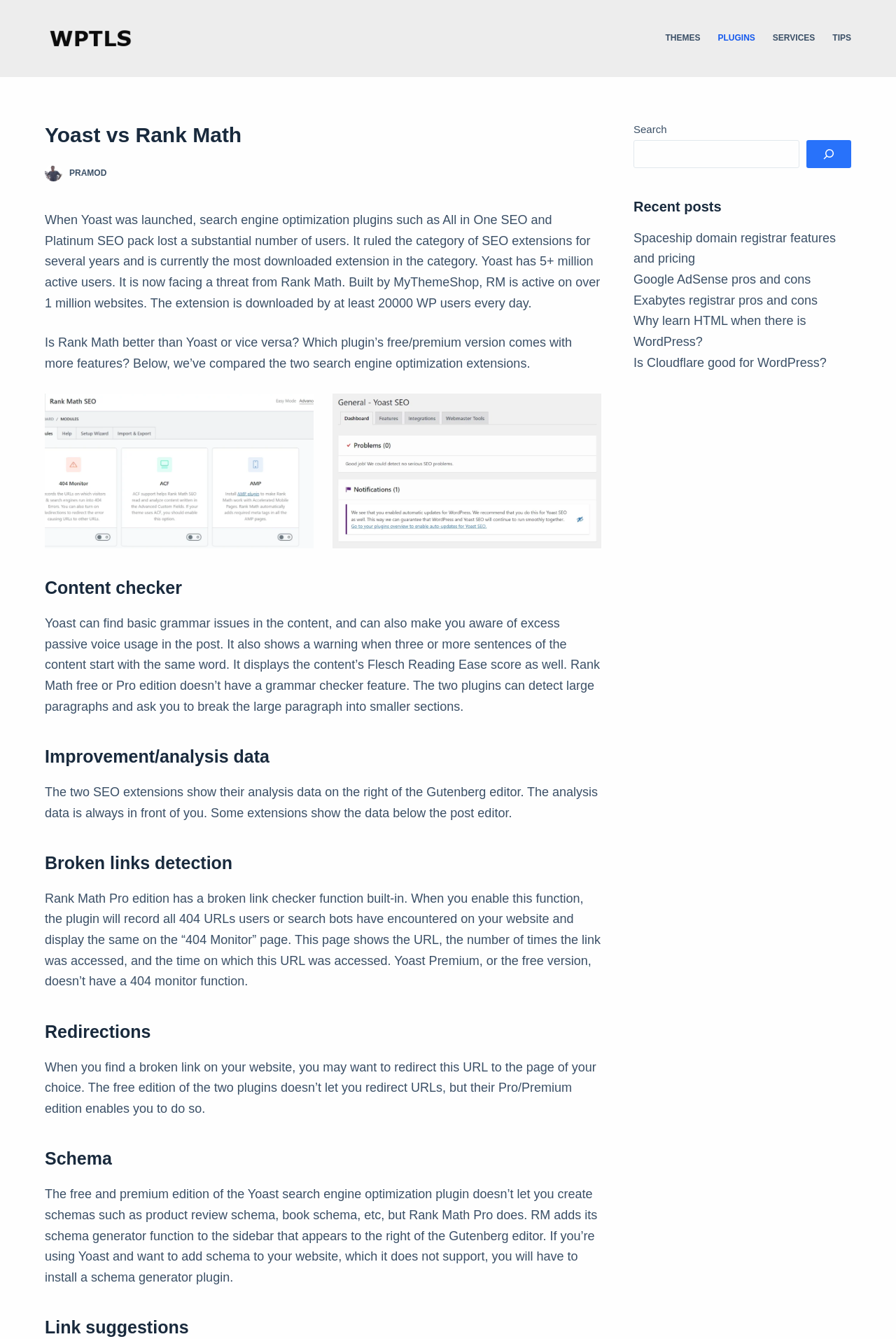Respond to the following question with a brief word or phrase:
What is the main topic of the webpage?

Yoast vs Rank Math